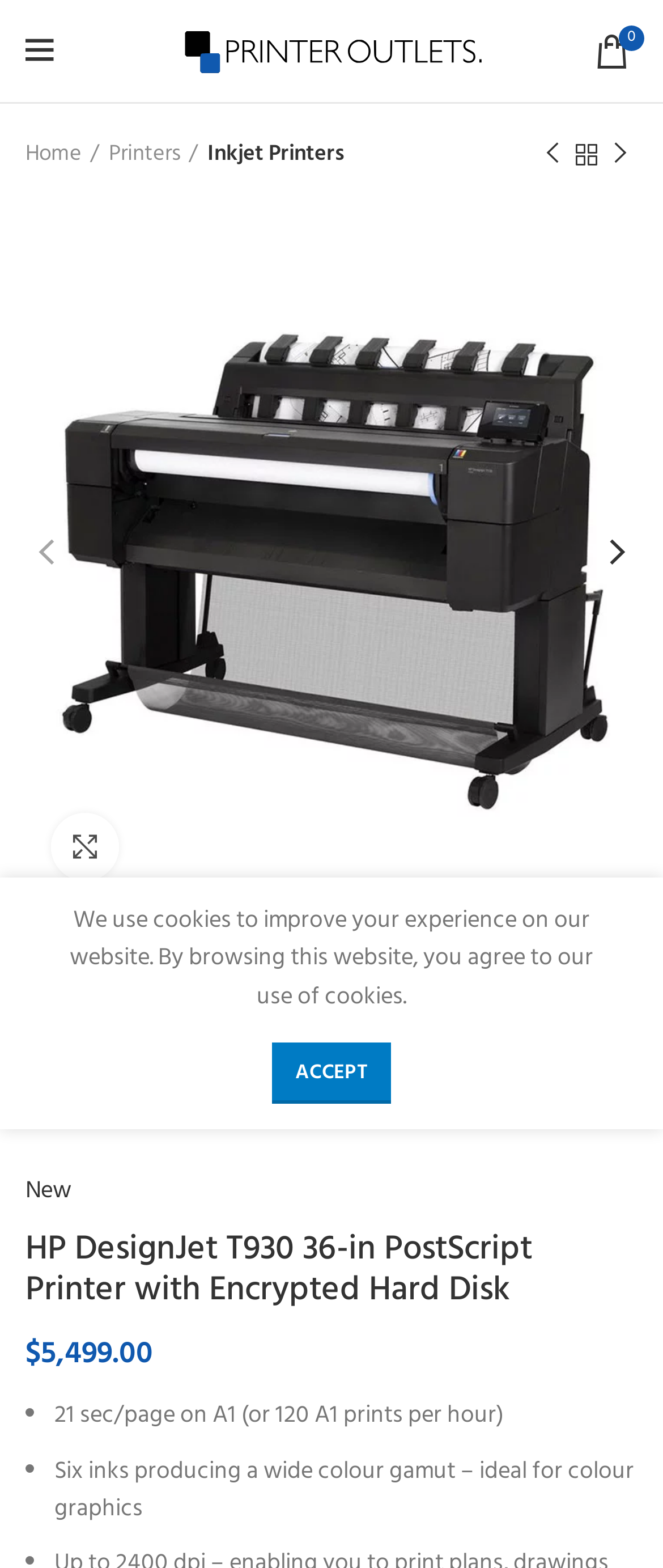Identify the bounding box coordinates of the clickable region to carry out the given instruction: "view previous product".

[0.808, 0.088, 0.859, 0.11]